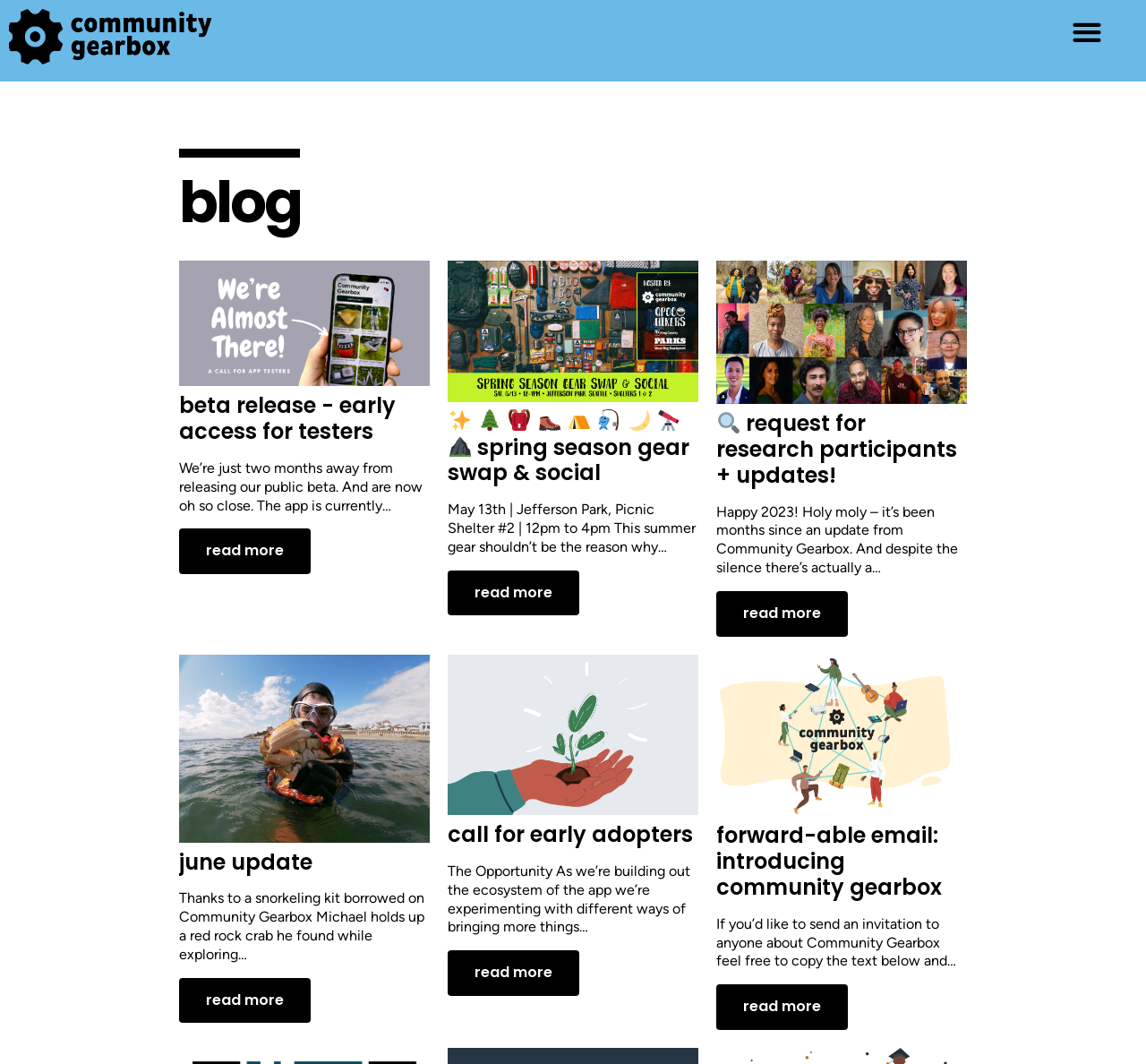Locate the coordinates of the bounding box for the clickable region that fulfills this instruction: "Click on the 'info@witel.es' link".

None